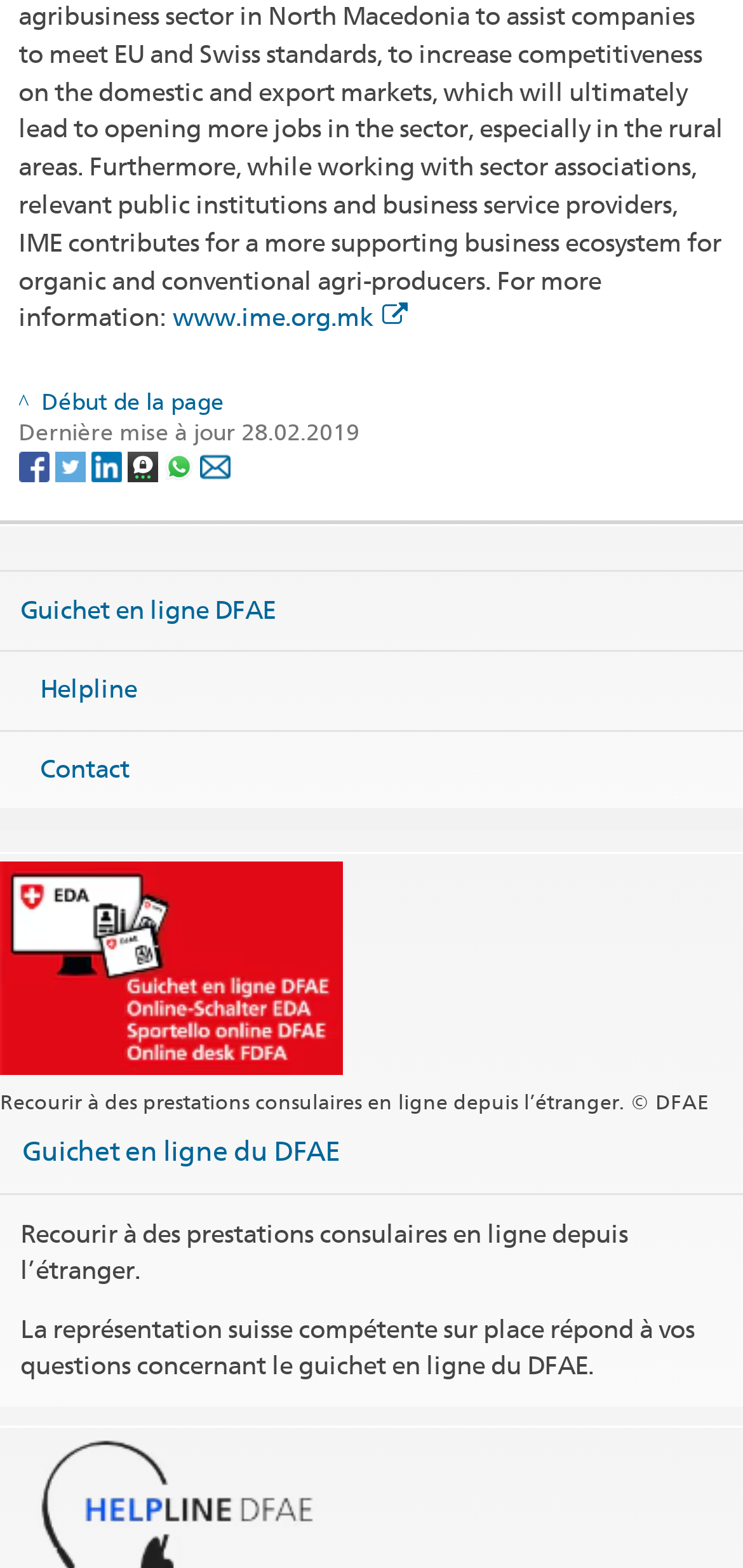Determine the bounding box coordinates of the section I need to click to execute the following instruction: "Access the online DFAE portal from the figure". Provide the coordinates as four float numbers between 0 and 1, i.e., [left, top, right, bottom].

[0.0, 0.607, 0.462, 0.625]